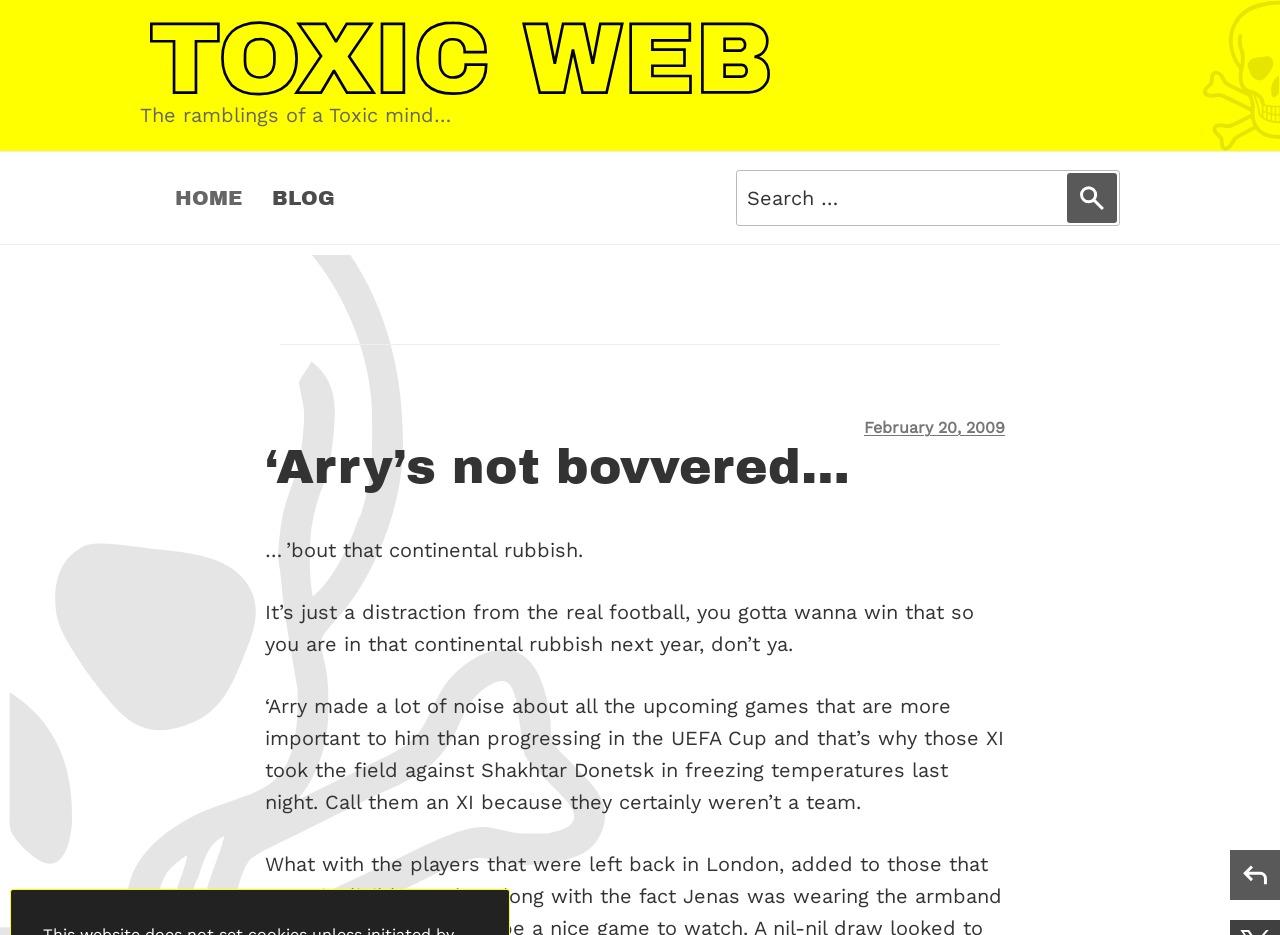Answer the question briefly using a single word or phrase: 
What is the name of the website?

Toxic Web